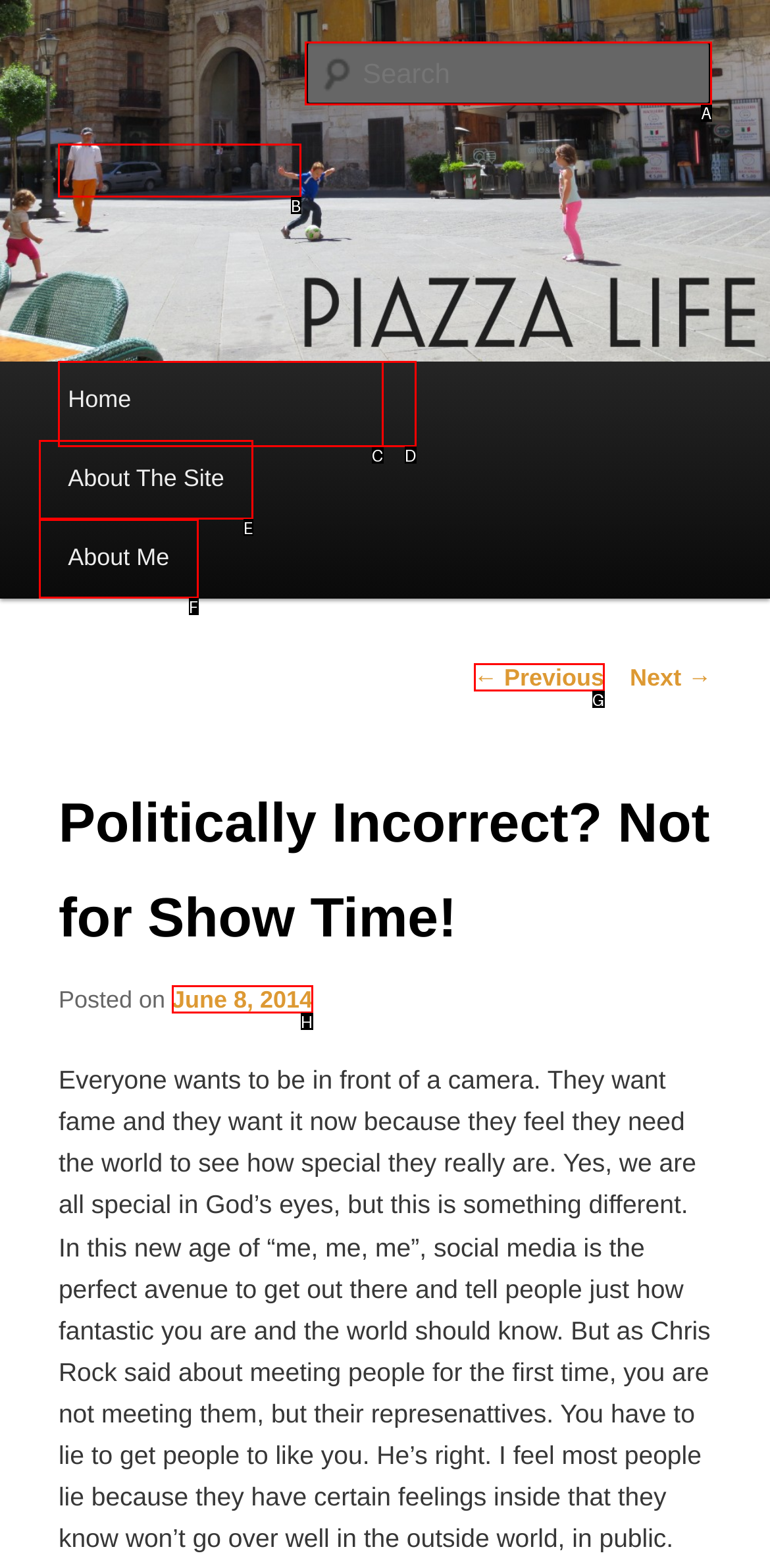Determine which HTML element fits the description: parent_node: Search name="s" placeholder="Search". Answer with the letter corresponding to the correct choice.

A